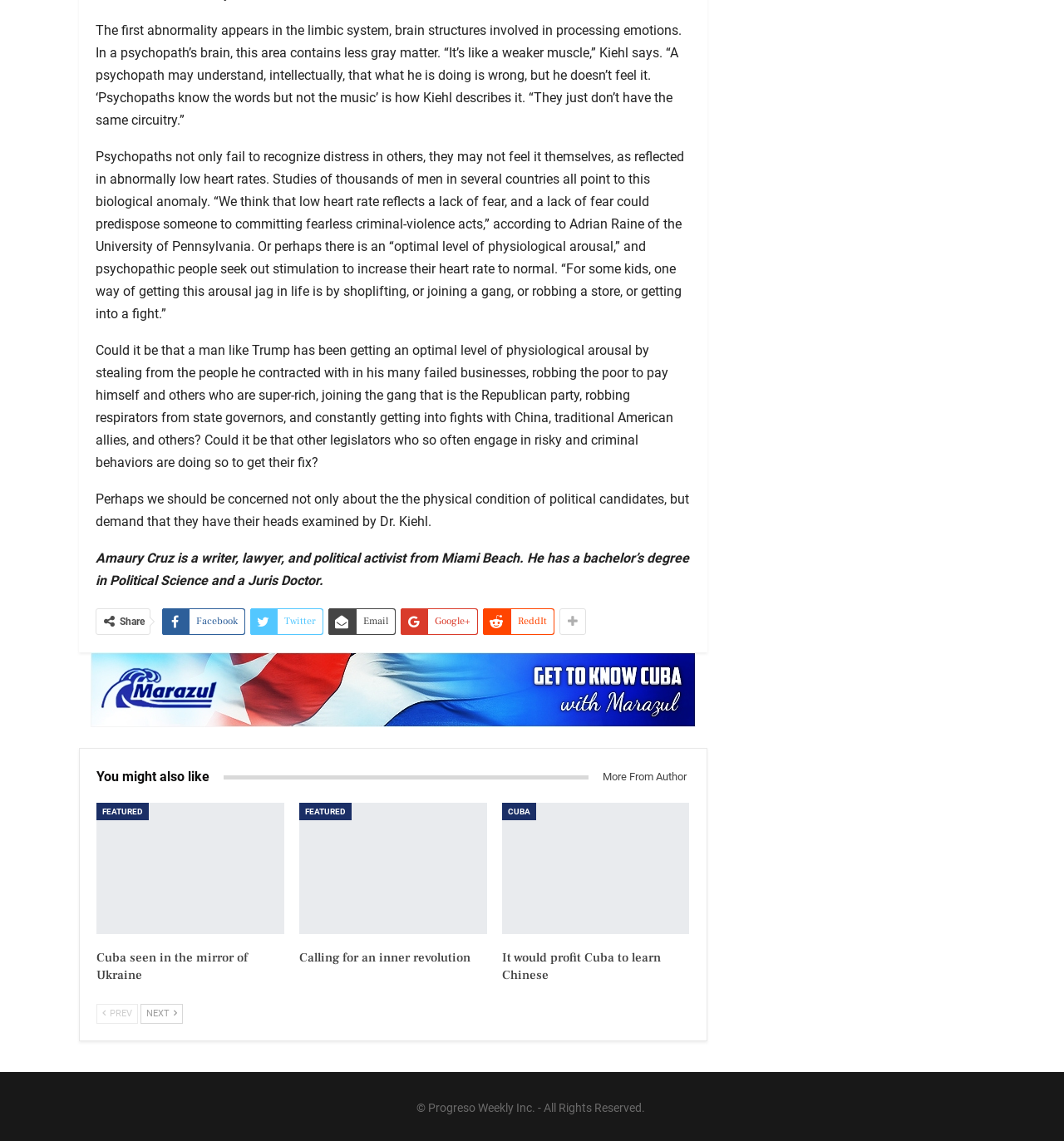Reply to the question with a brief word or phrase: Who is the author of the article?

Amaury Cruz